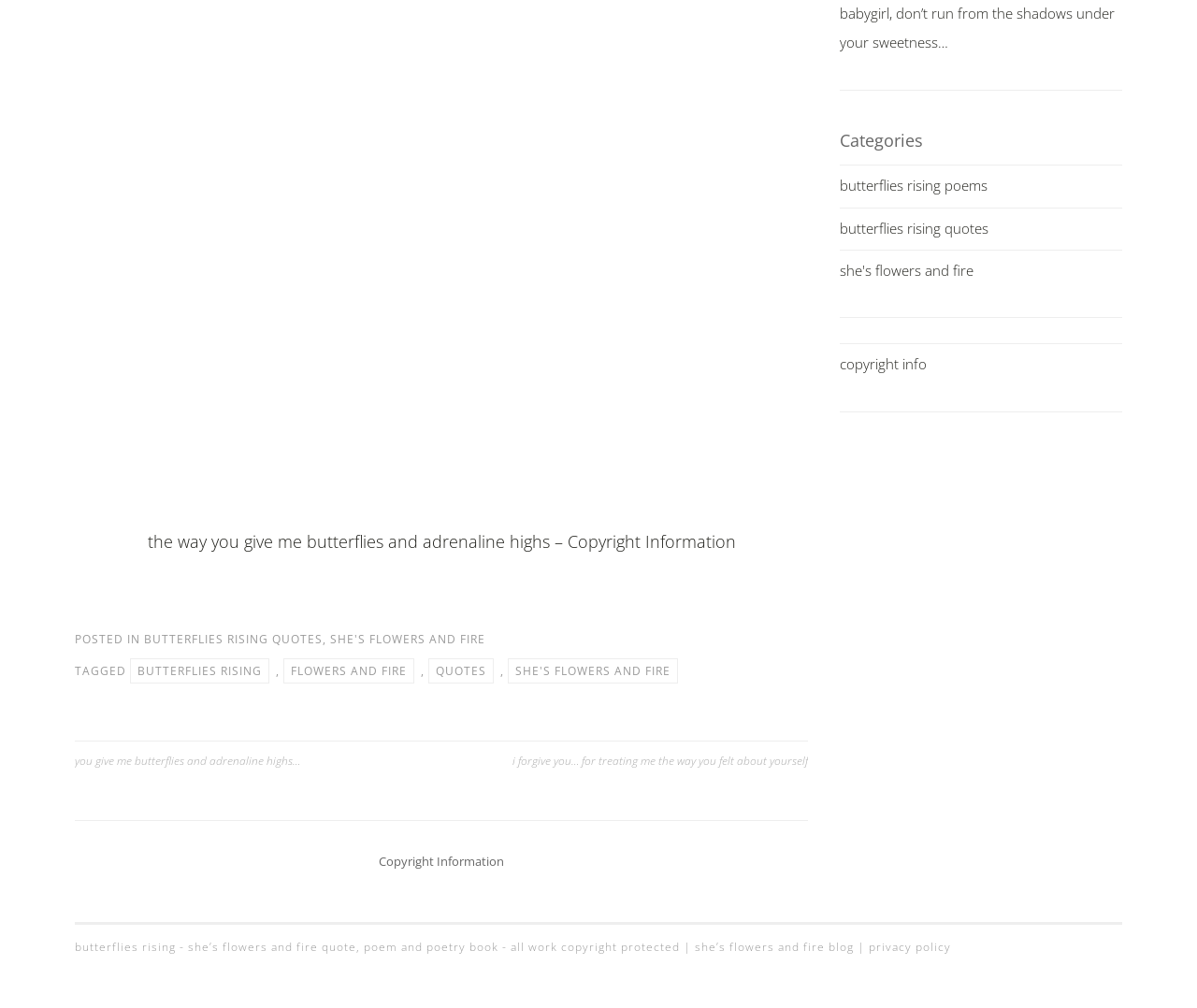Give a short answer using one word or phrase for the question:
What is the category of the post 'you give me butterflies and adrenaline highs…'?

butterflies rising poems